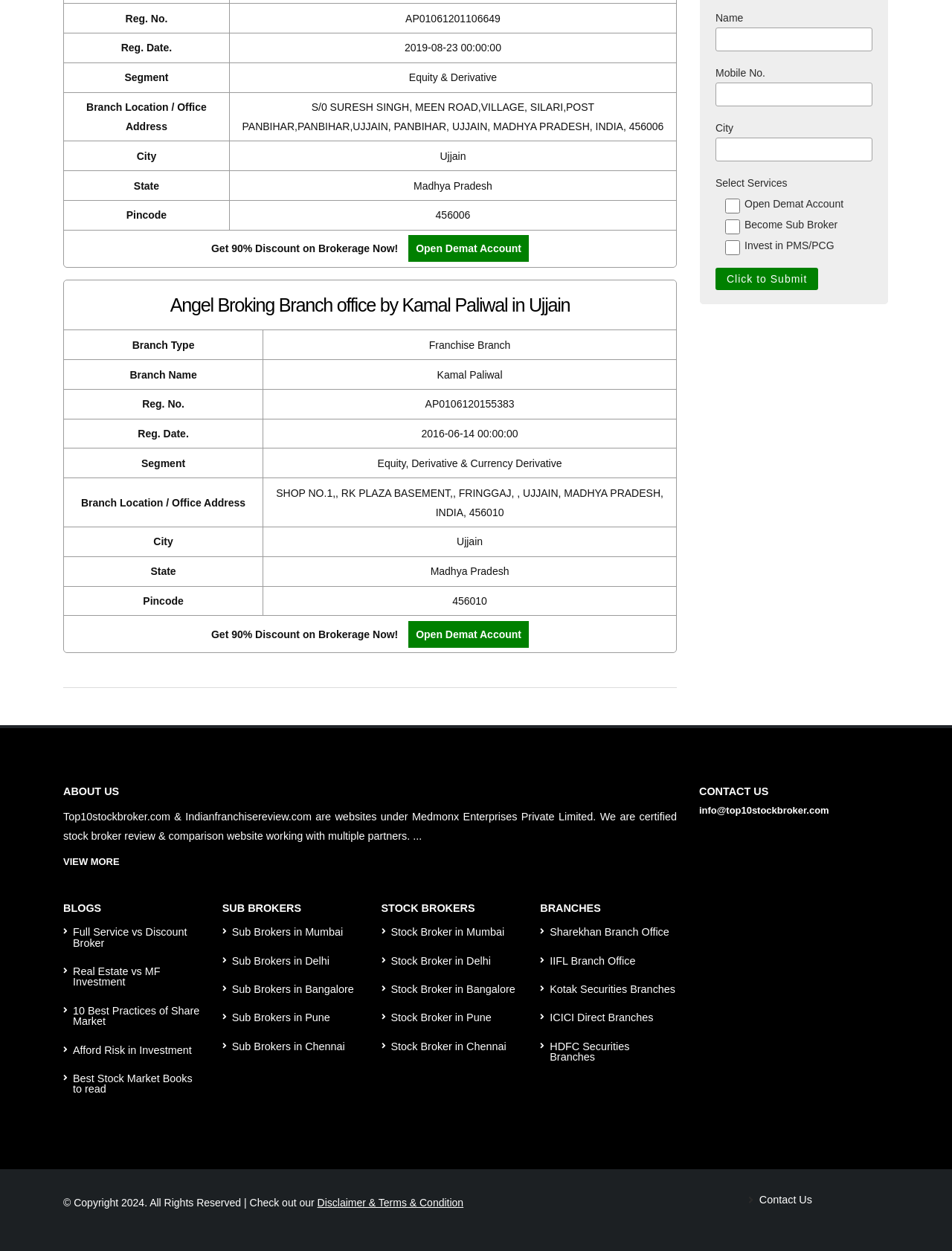Locate the bounding box of the user interface element based on this description: "name="cf7s-phone"".

[0.752, 0.066, 0.916, 0.085]